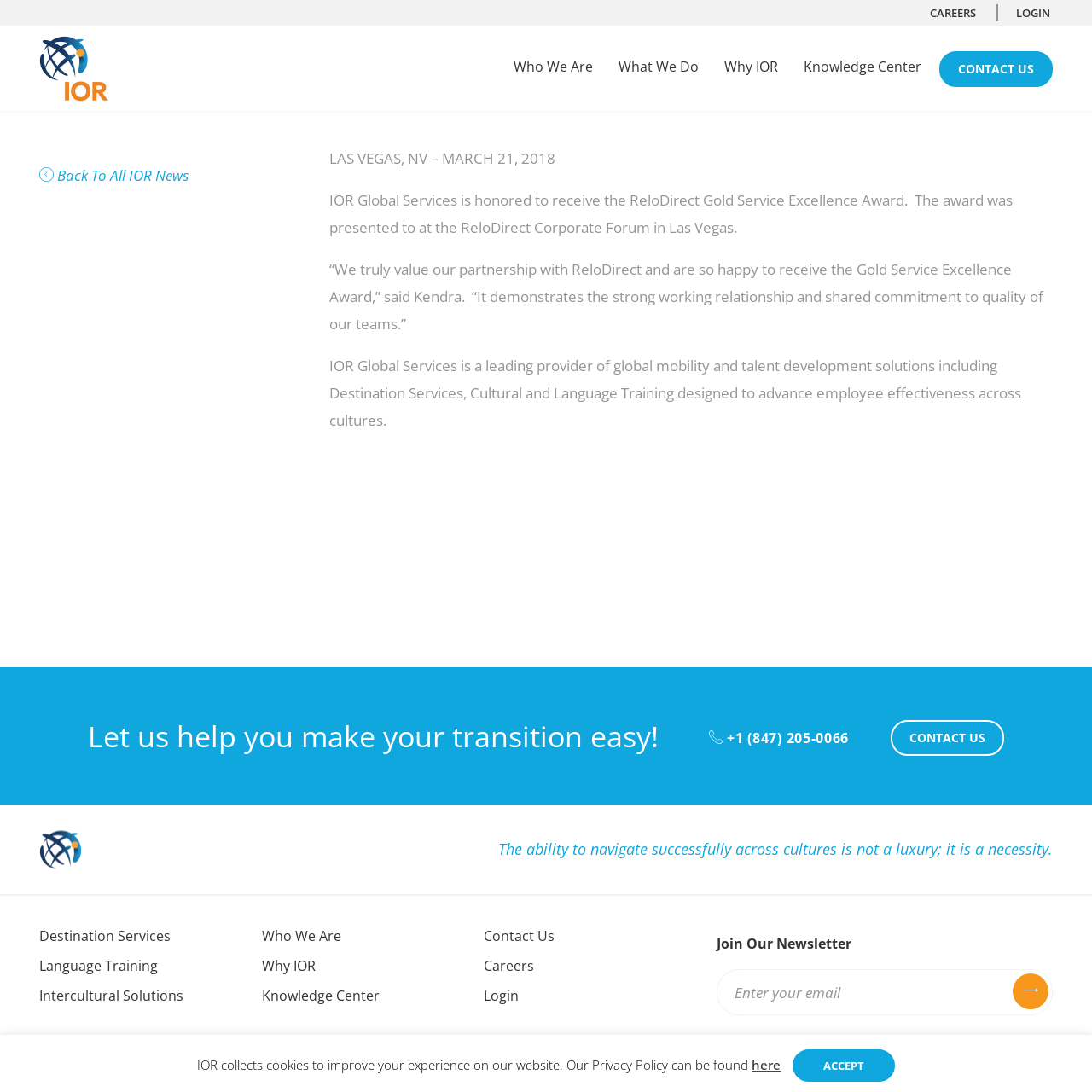Determine the bounding box coordinates of the element that should be clicked to execute the following command: "Click on the 'Destination Services' link".

[0.036, 0.848, 0.156, 0.865]